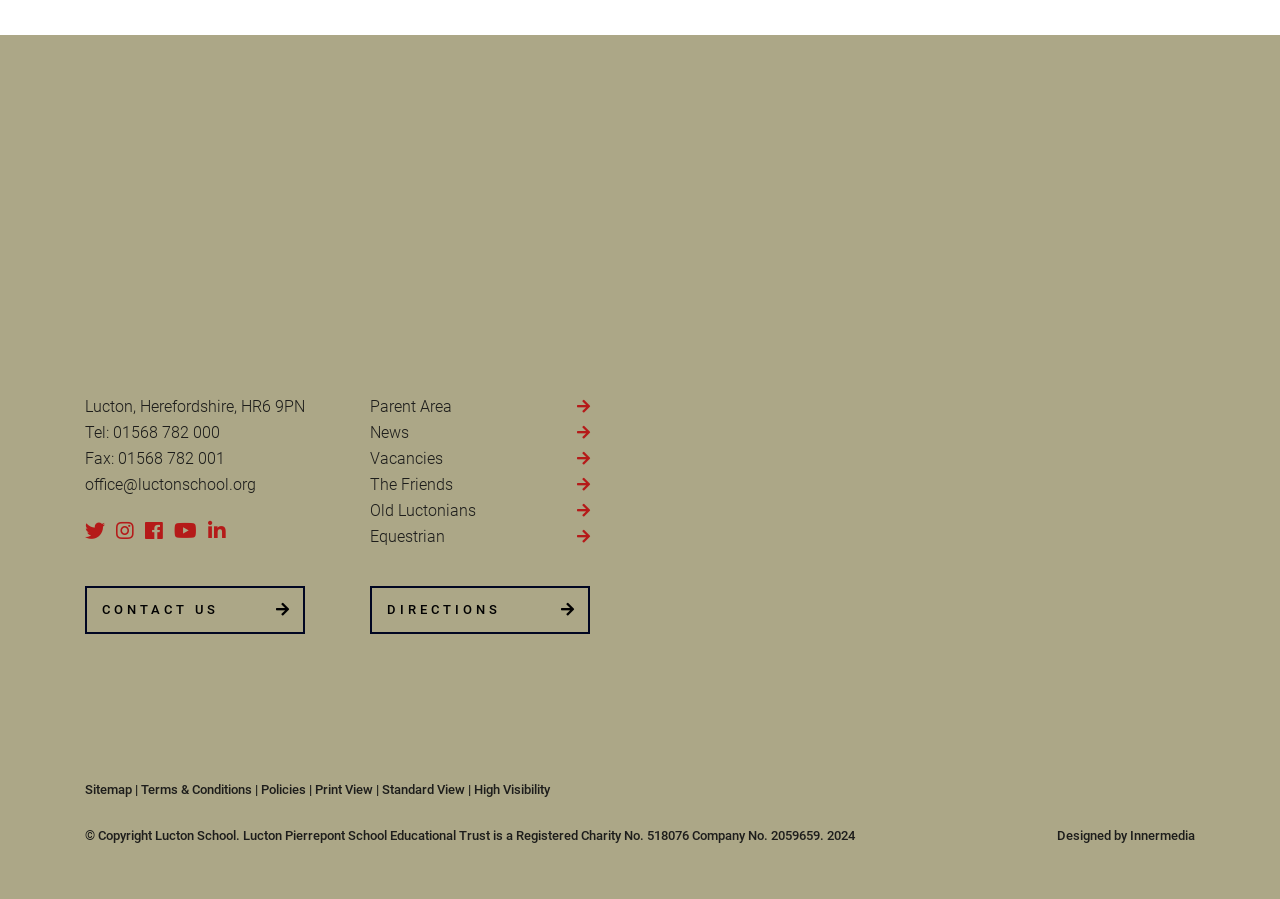Please specify the bounding box coordinates of the clickable region to carry out the following instruction: "Click the 'Contact' link". The coordinates should be four float numbers between 0 and 1, in the format [left, top, right, bottom].

None